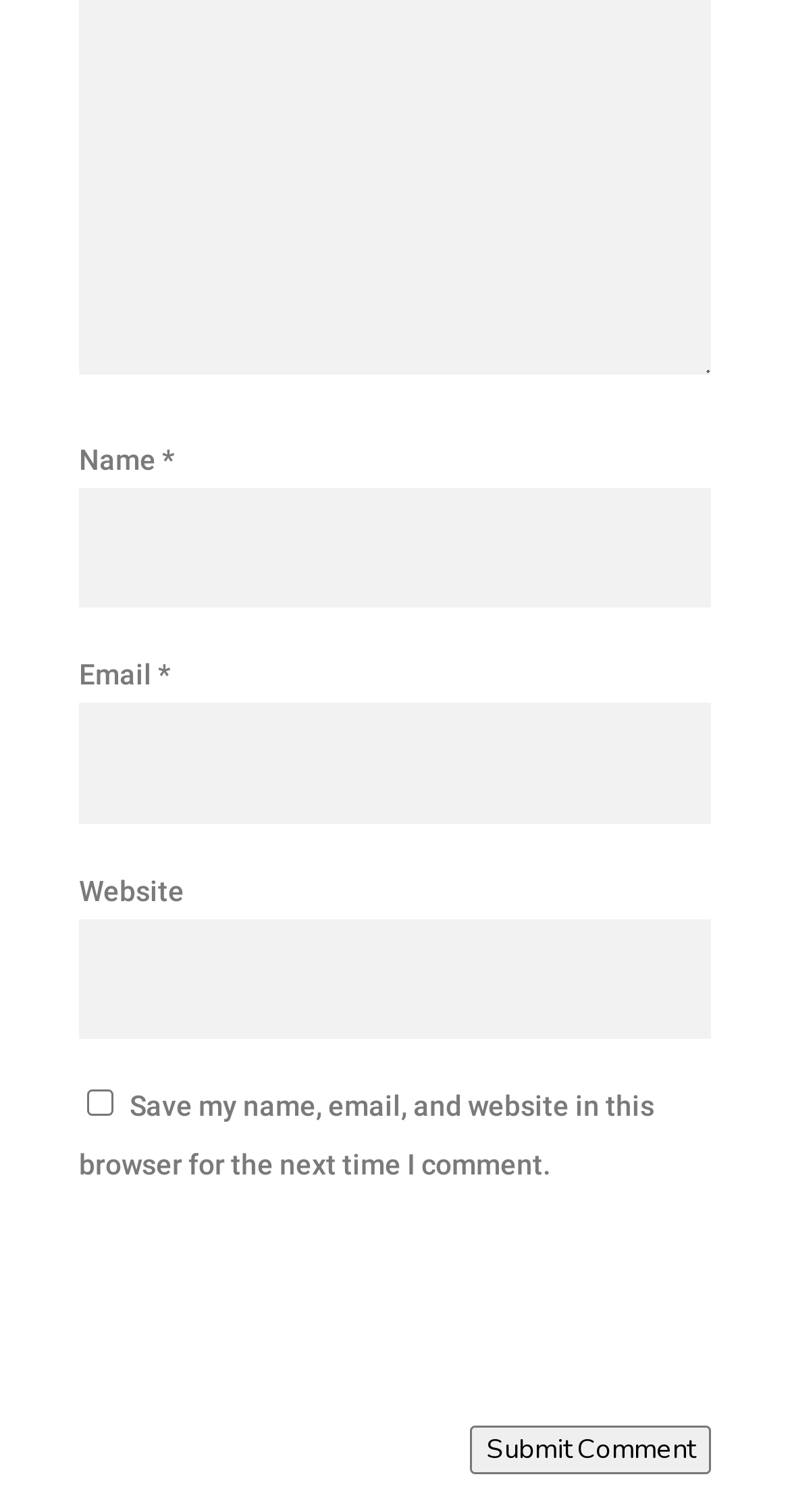Given the element description Submit Comment, identify the bounding box coordinates for the UI element on the webpage screenshot. The format should be (top-left x, top-left y, bottom-right x, bottom-right y), with values between 0 and 1.

[0.595, 0.943, 0.9, 0.975]